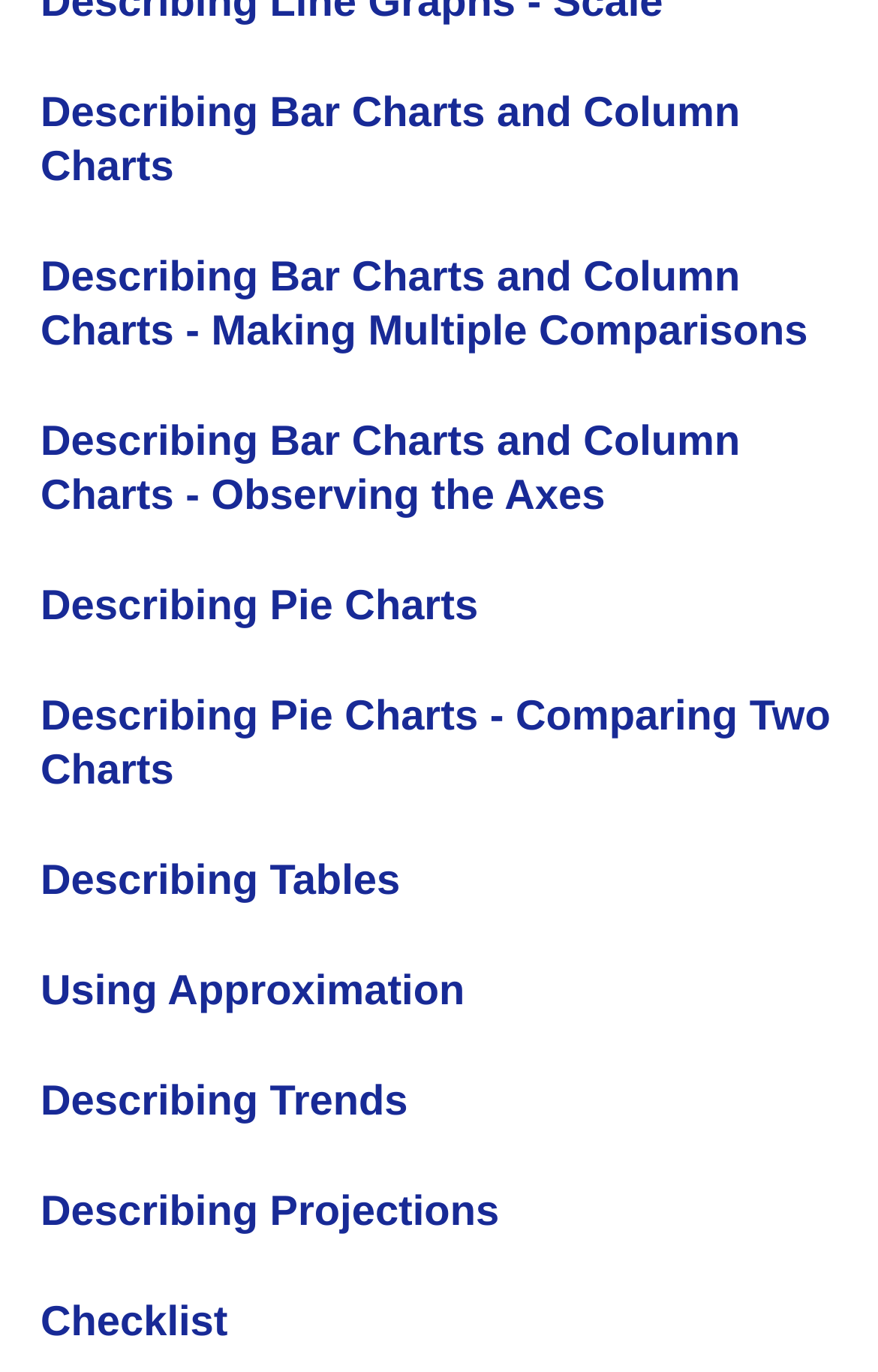Respond to the question below with a single word or phrase: How many links are there on the webpage?

9